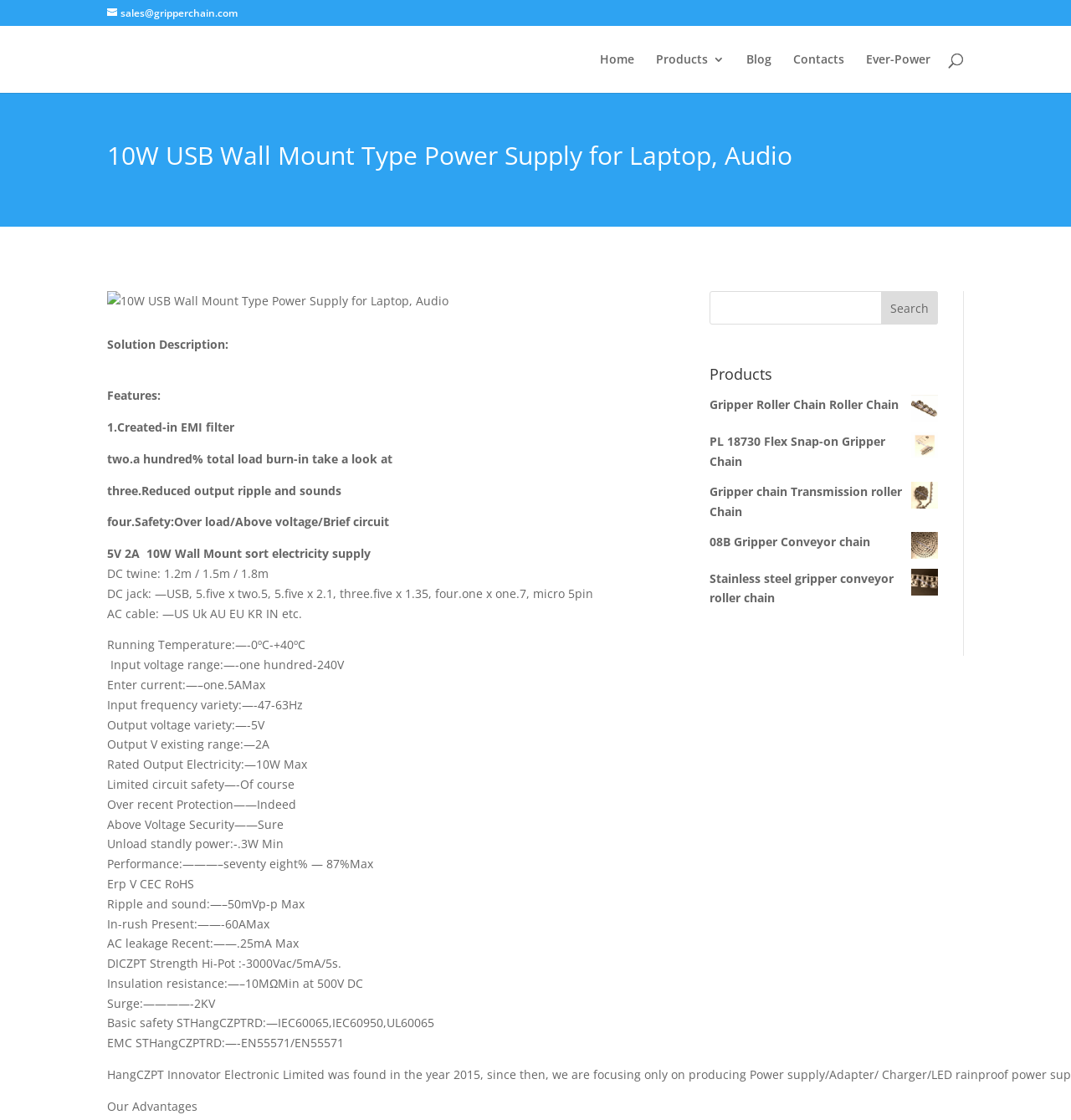Find the coordinates for the bounding box of the element with this description: "08B Gripper Conveyor chain".

[0.663, 0.475, 0.876, 0.492]